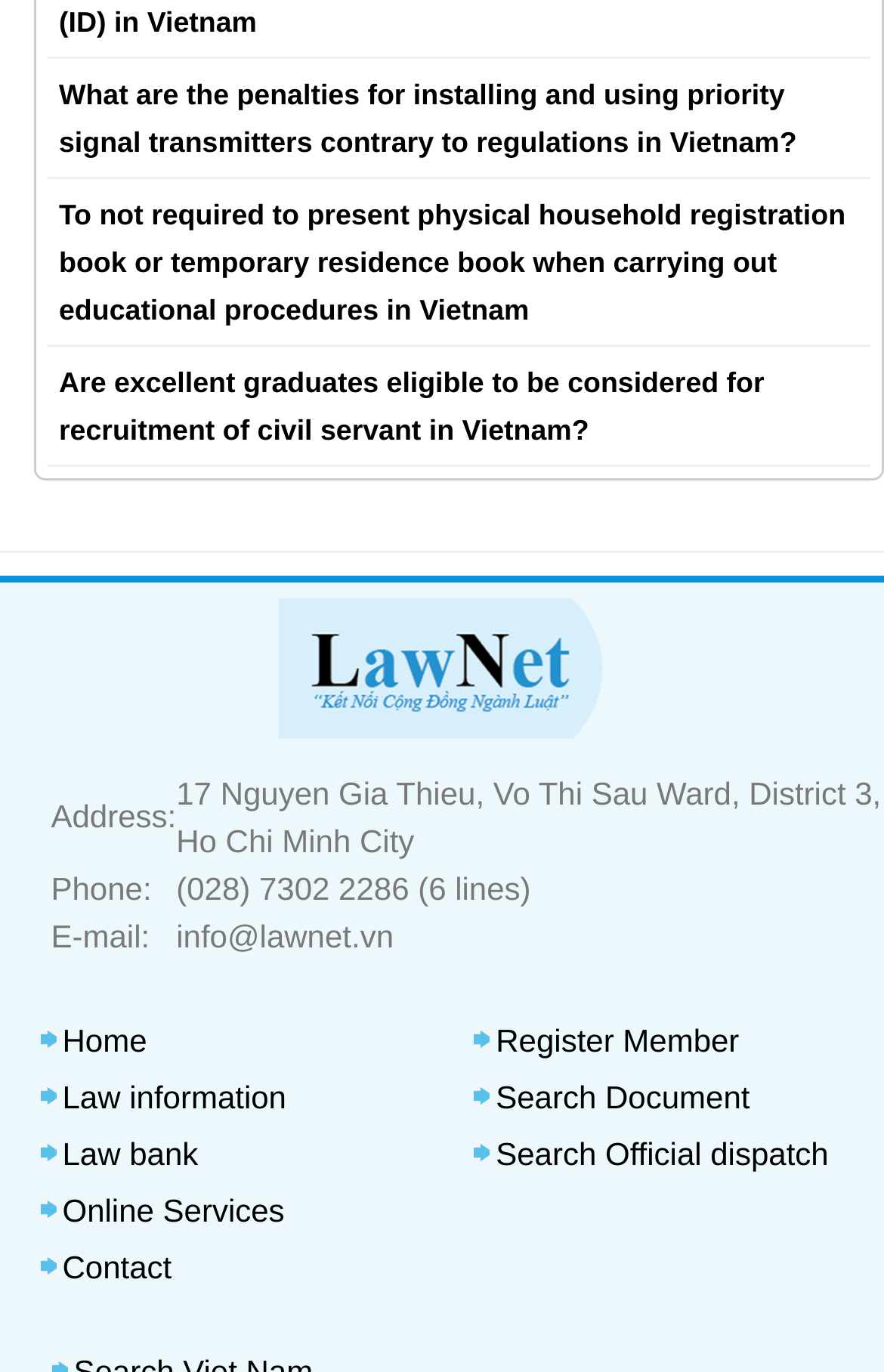Pinpoint the bounding box coordinates of the area that must be clicked to complete this instruction: "Search for a document".

[0.561, 0.786, 0.848, 0.812]